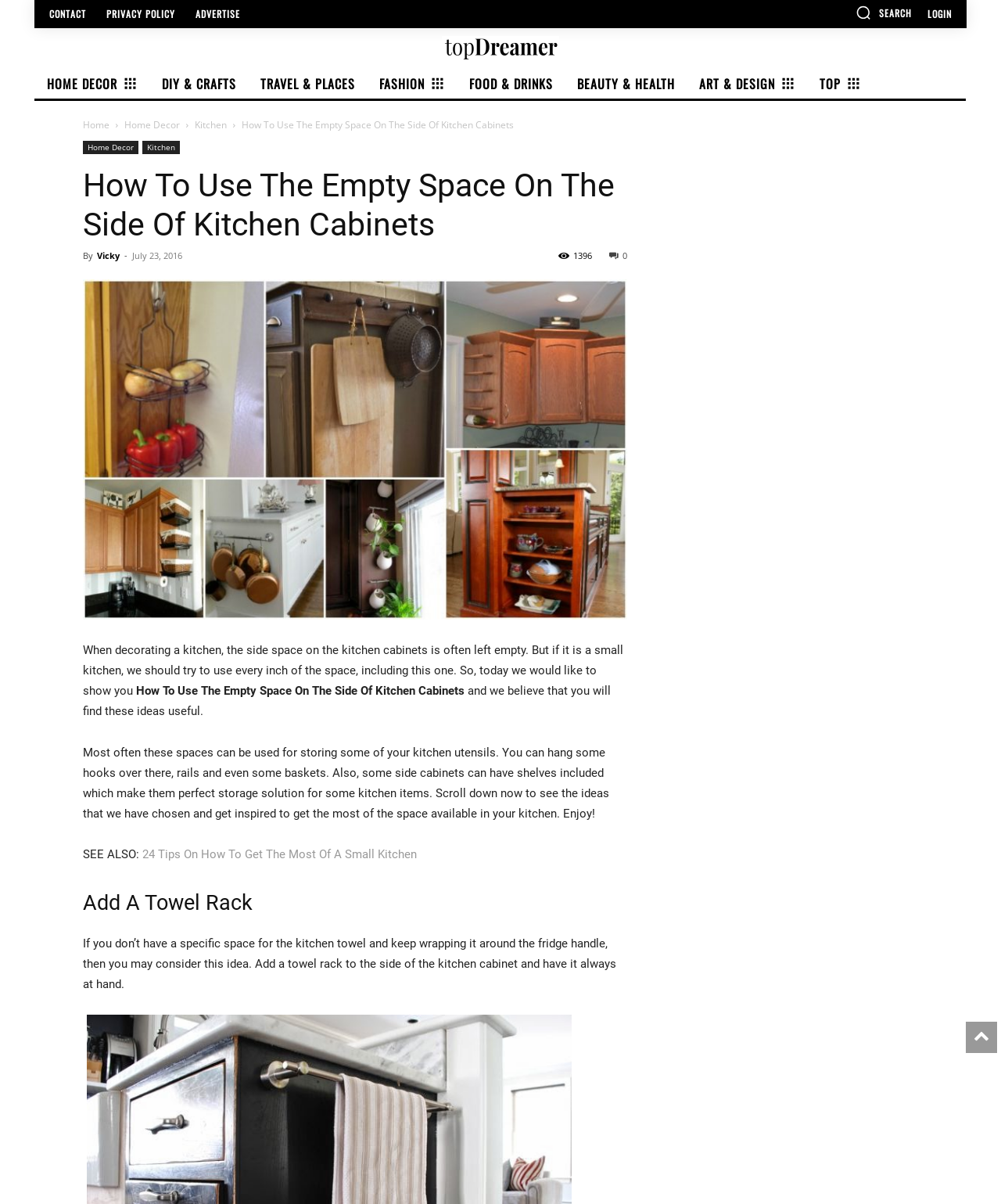Identify the bounding box coordinates for the UI element described by the following text: "Dizipal 608: Software or Medication?". Provide the coordinates as four float numbers between 0 and 1, in the format [left, top, right, bottom].

None